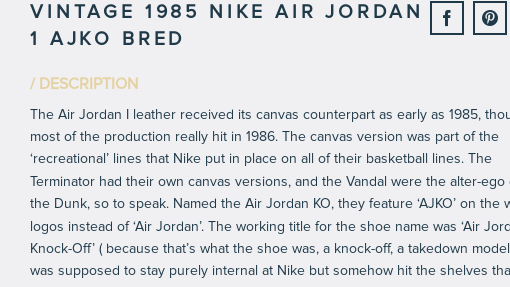What does the Air Jordan 1 AJKO represent in sneaker culture?
Using the information from the image, provide a comprehensive answer to the question.

The caption highlights that the Air Jordan 1 AJKO represents a significant moment in Nike's evolution within the basketball line, making it a notable part of sneaker culture.